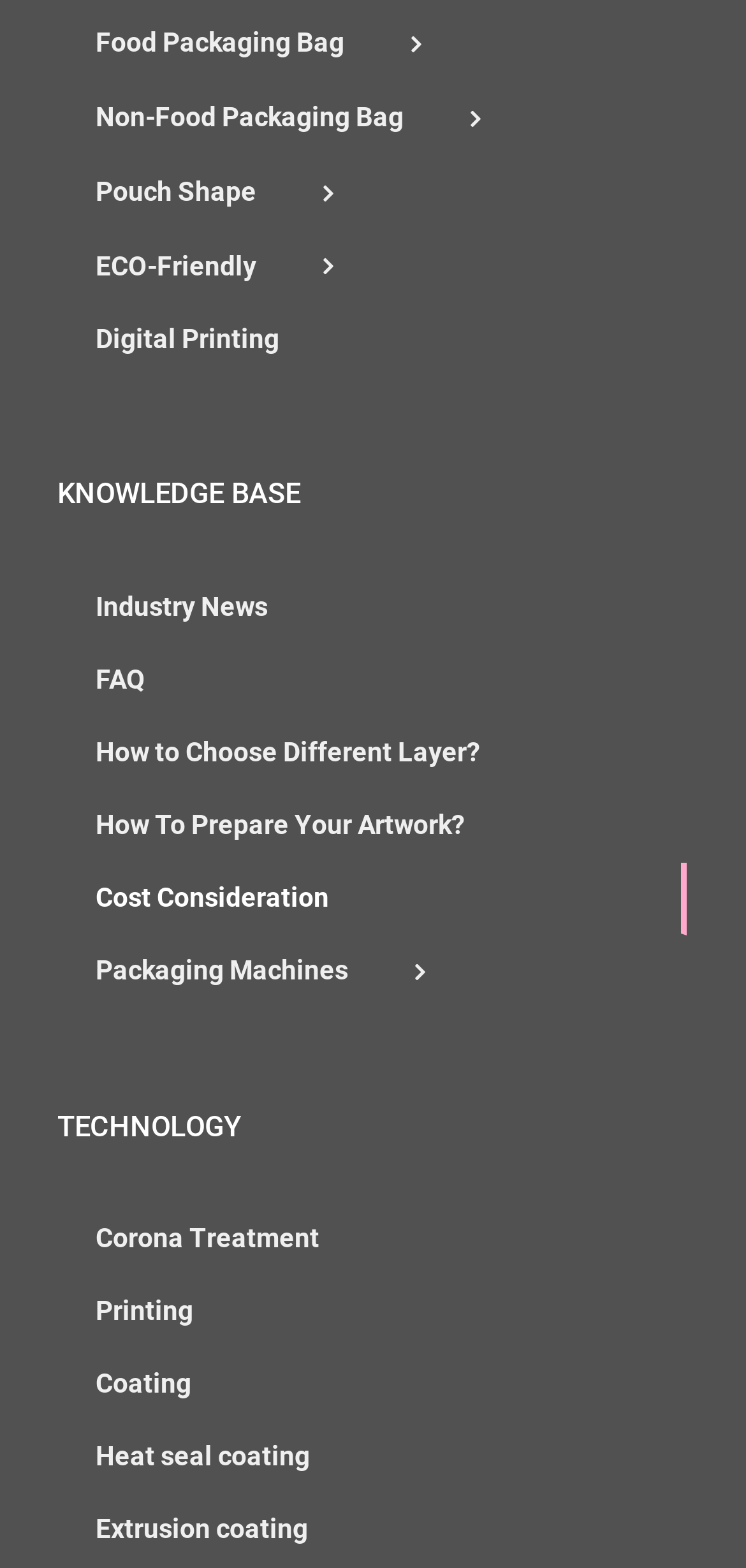What is the last topic in the KNOWLEDGE BASE section?
Please respond to the question thoroughly and include all relevant details.

In the navigation section 'Secondary Navigation: KNOWLEDGE BASE', I can see that the last topic listed is 'Packaging Machines'.